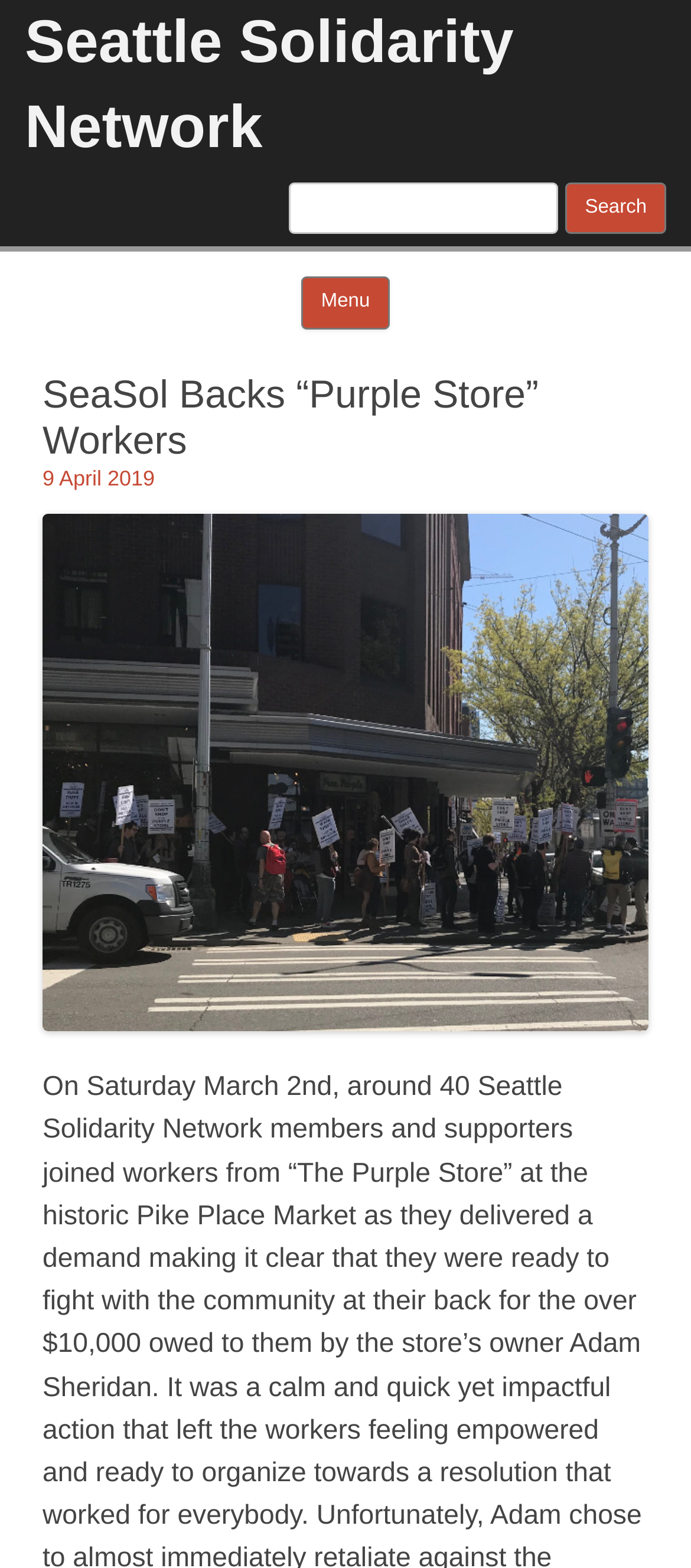Please provide a one-word or short phrase answer to the question:
What is the date of the article?

9 April 2019